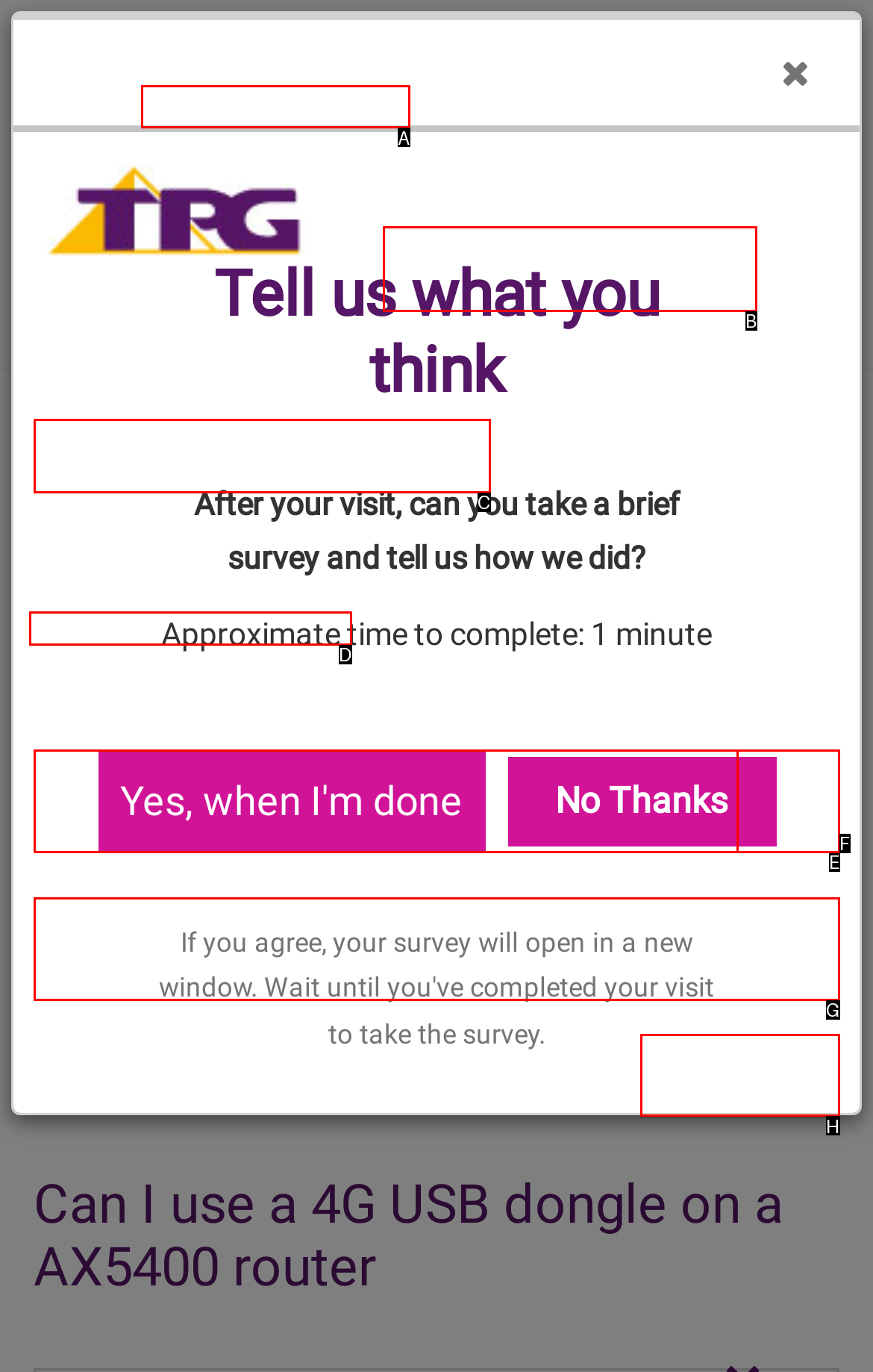Tell me which one HTML element best matches the description: title="Home"
Answer with the option's letter from the given choices directly.

A